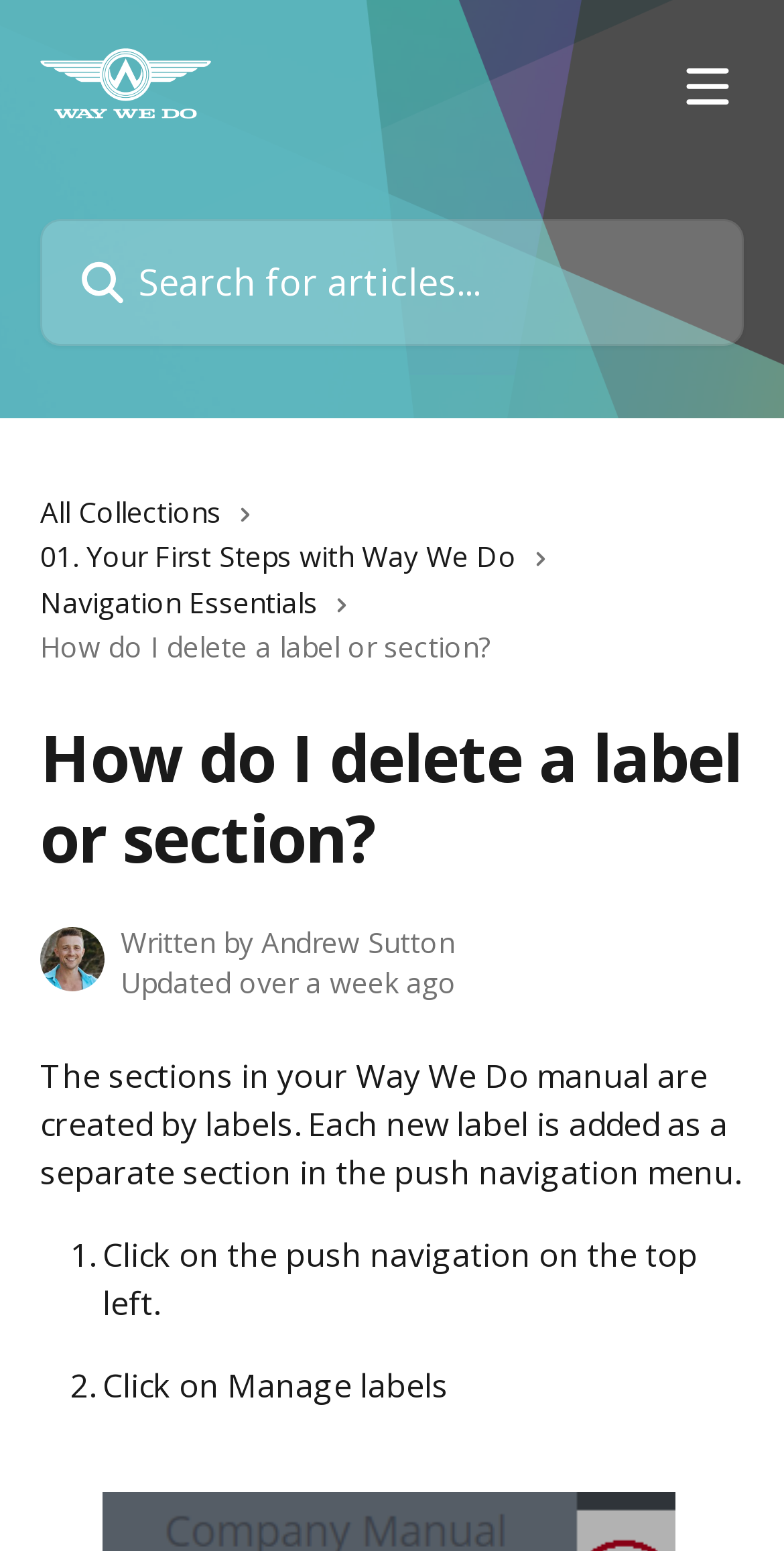Using the format (top-left x, top-left y, bottom-right x, bottom-right y), provide the bounding box coordinates for the described UI element. All values should be floating point numbers between 0 and 1: alt="Way We Do Help Center"

[0.051, 0.031, 0.269, 0.076]